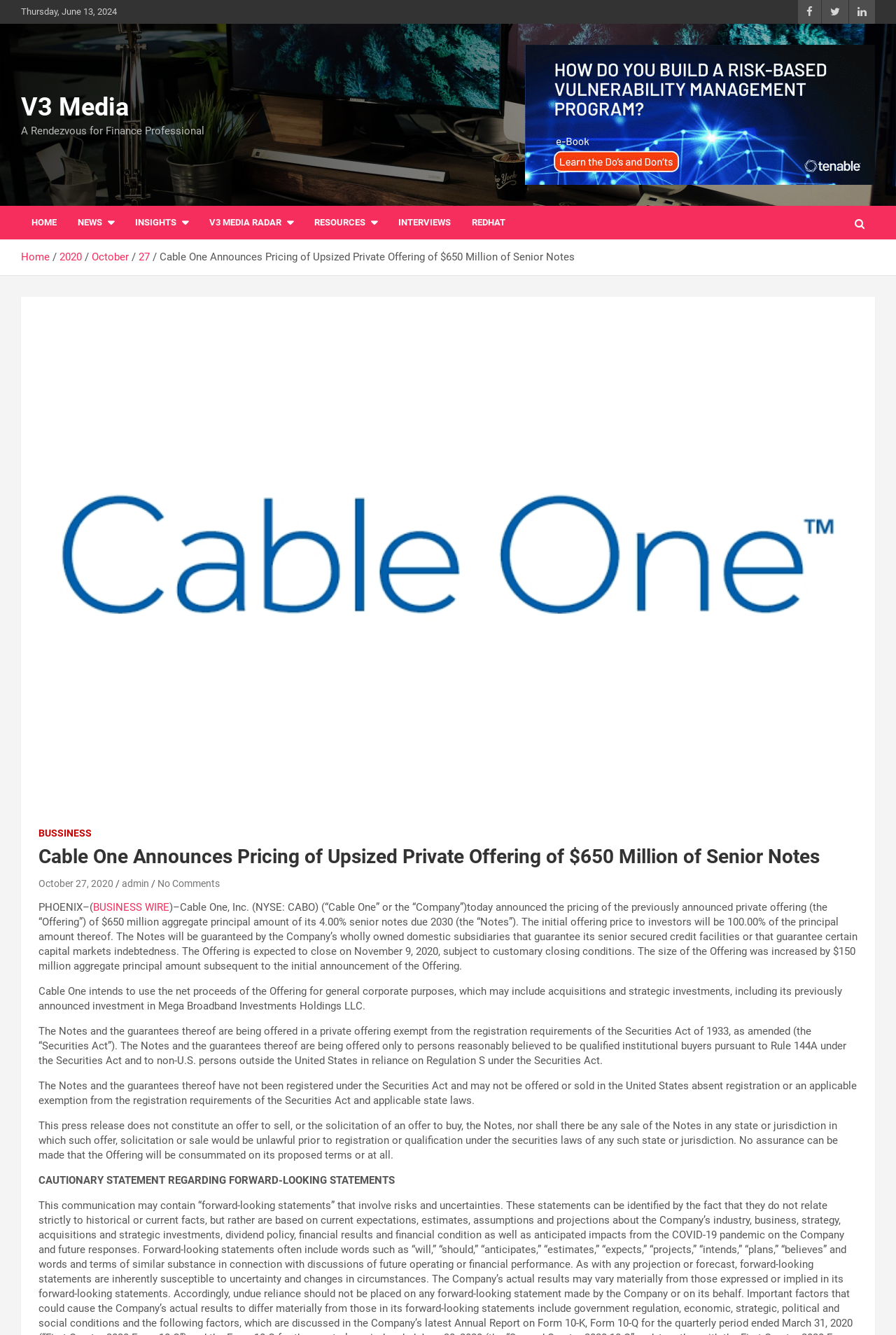Please identify the bounding box coordinates of the region to click in order to complete the task: "Click on REDHAT". The coordinates must be four float numbers between 0 and 1, specified as [left, top, right, bottom].

[0.515, 0.154, 0.576, 0.18]